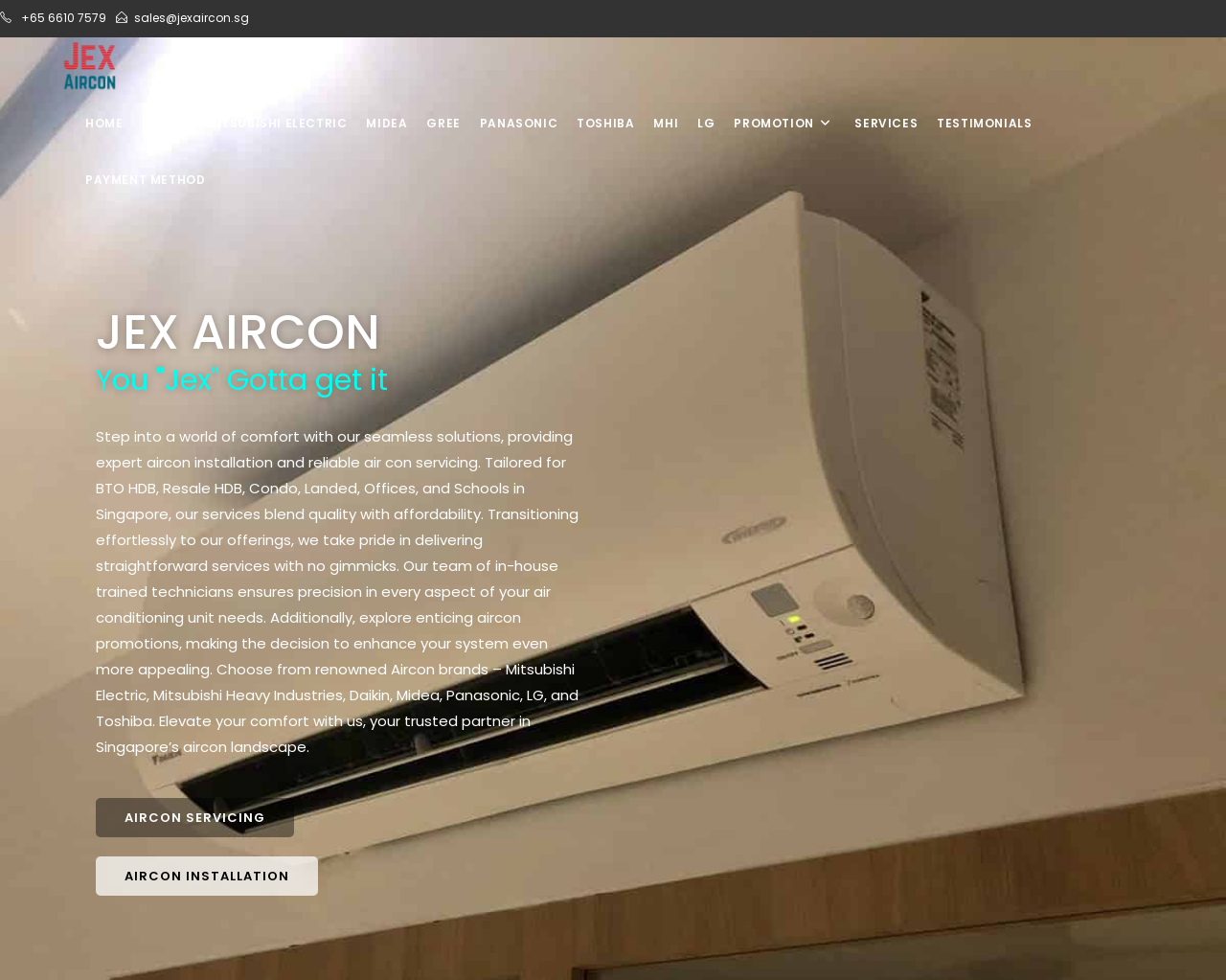Please give a succinct answer to the question in one word or phrase:
What type of properties do Jex Aircon services cater to?

BTO HDB, Resale HDB, Condo, Landed, Offices, and Schools